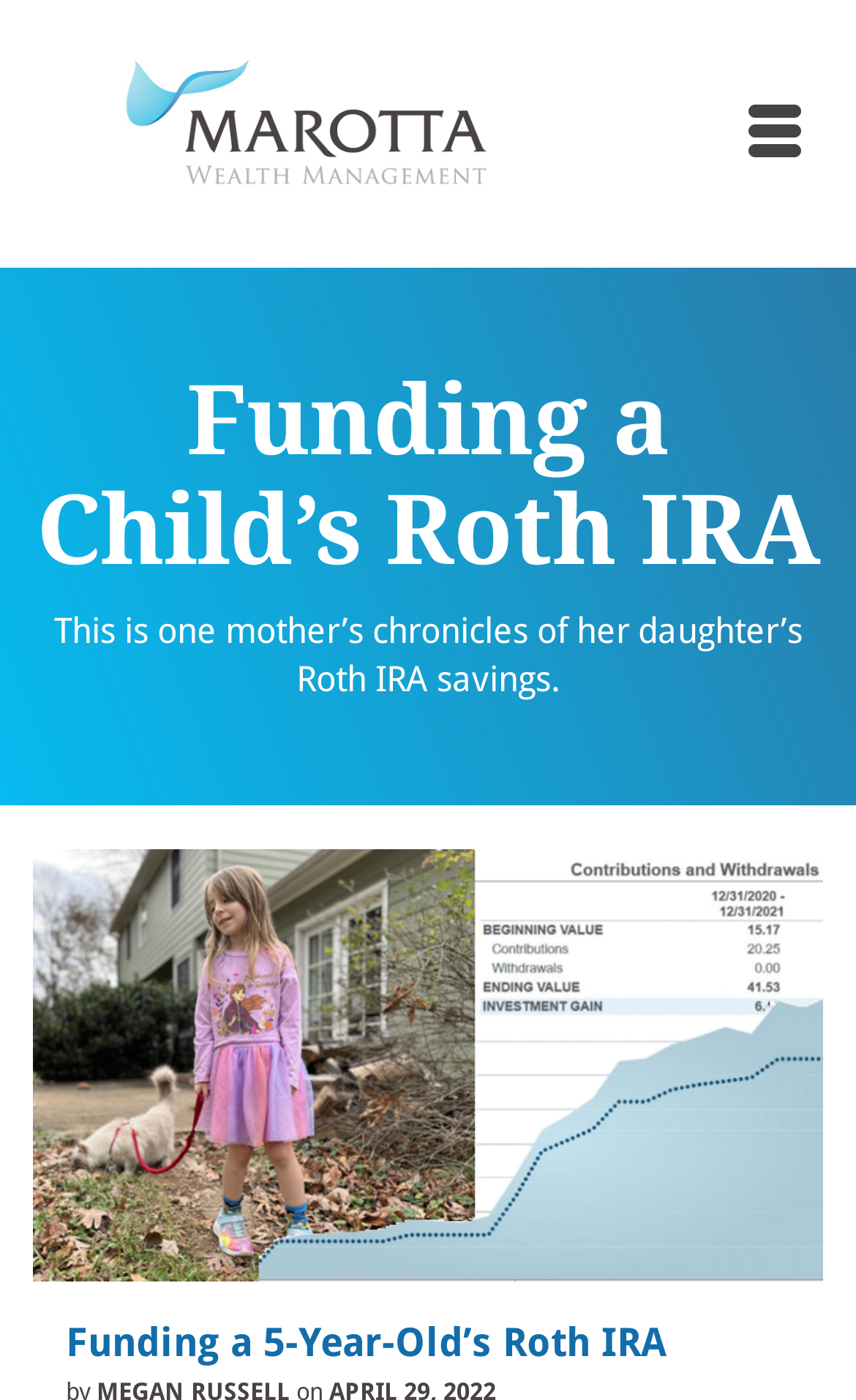Please provide a one-word or short phrase answer to the question:
What is the title of the linked article?

Funding a 5-Year-Old’s Roth IRA